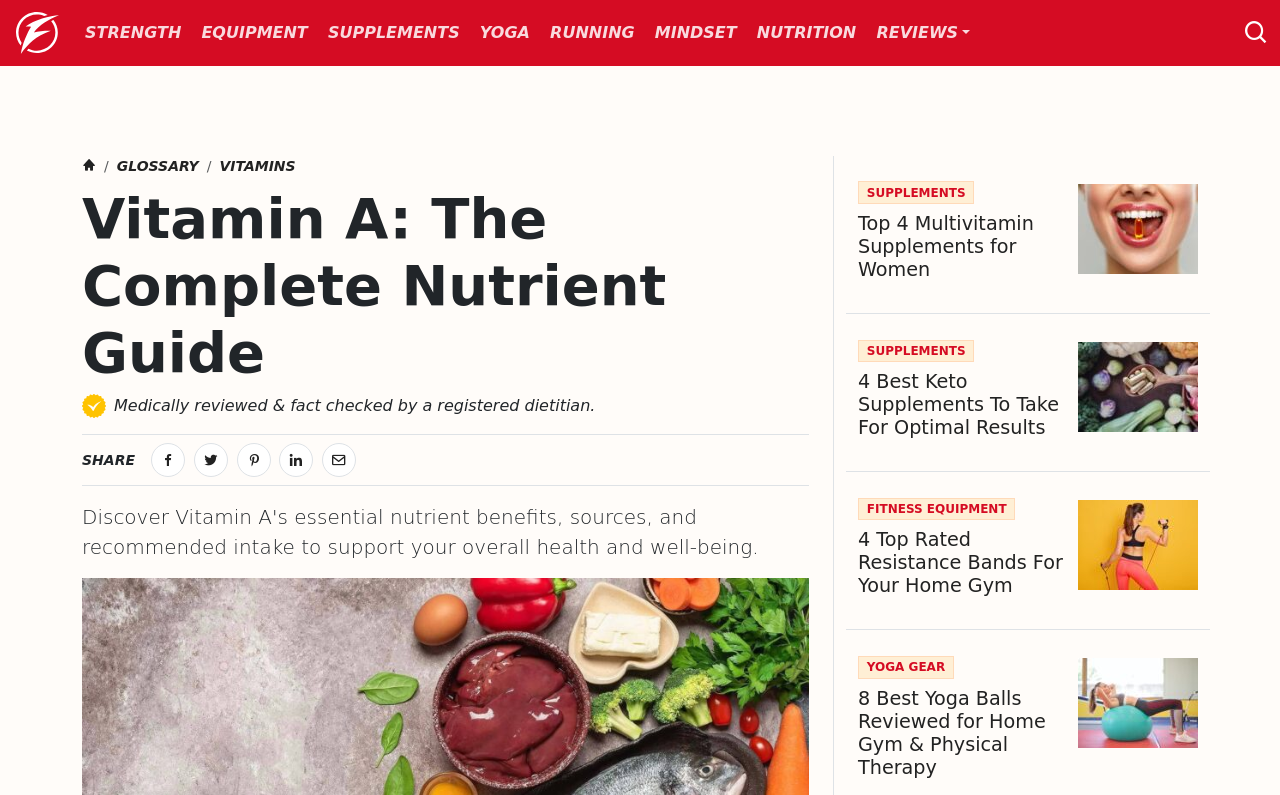Locate the coordinates of the bounding box for the clickable region that fulfills this instruction: "Go to the STRENGTH page".

[0.059, 0.0, 0.149, 0.083]